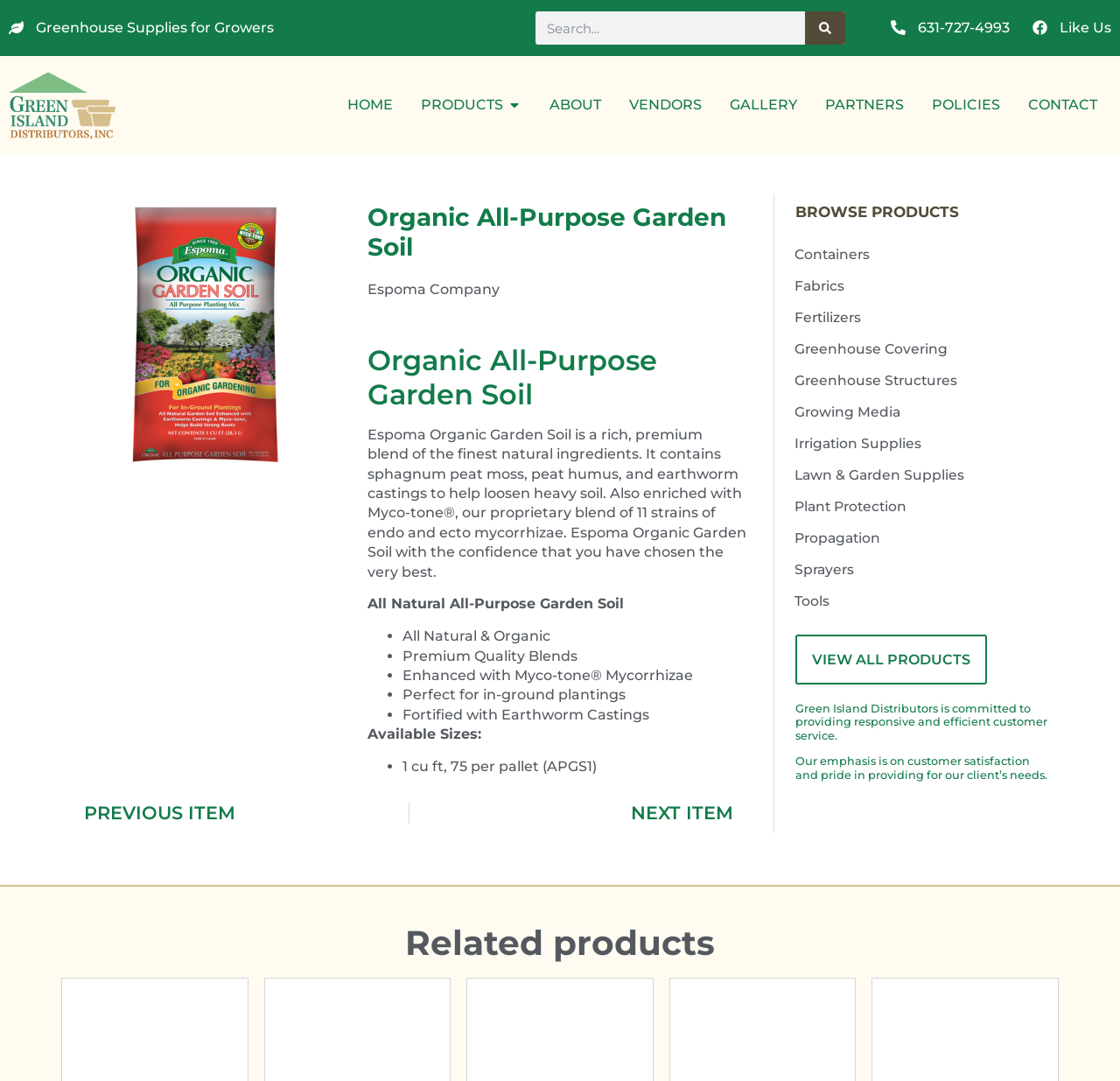Find the bounding box coordinates for the area that must be clicked to perform this action: "View all products".

[0.71, 0.587, 0.881, 0.633]